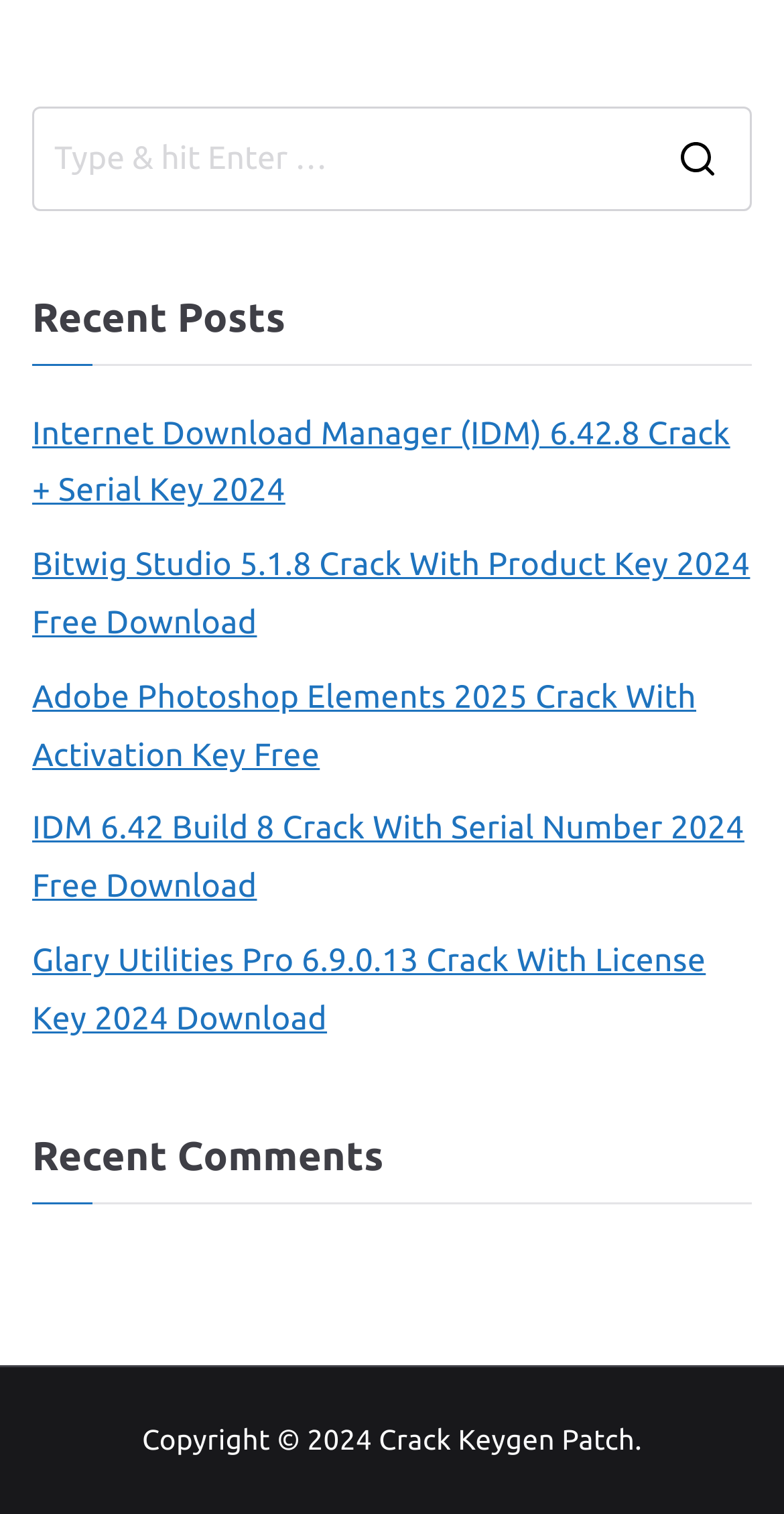Please locate the bounding box coordinates of the element that should be clicked to achieve the given instruction: "Visit the Crack Keygen Patch website".

[0.483, 0.94, 0.81, 0.961]